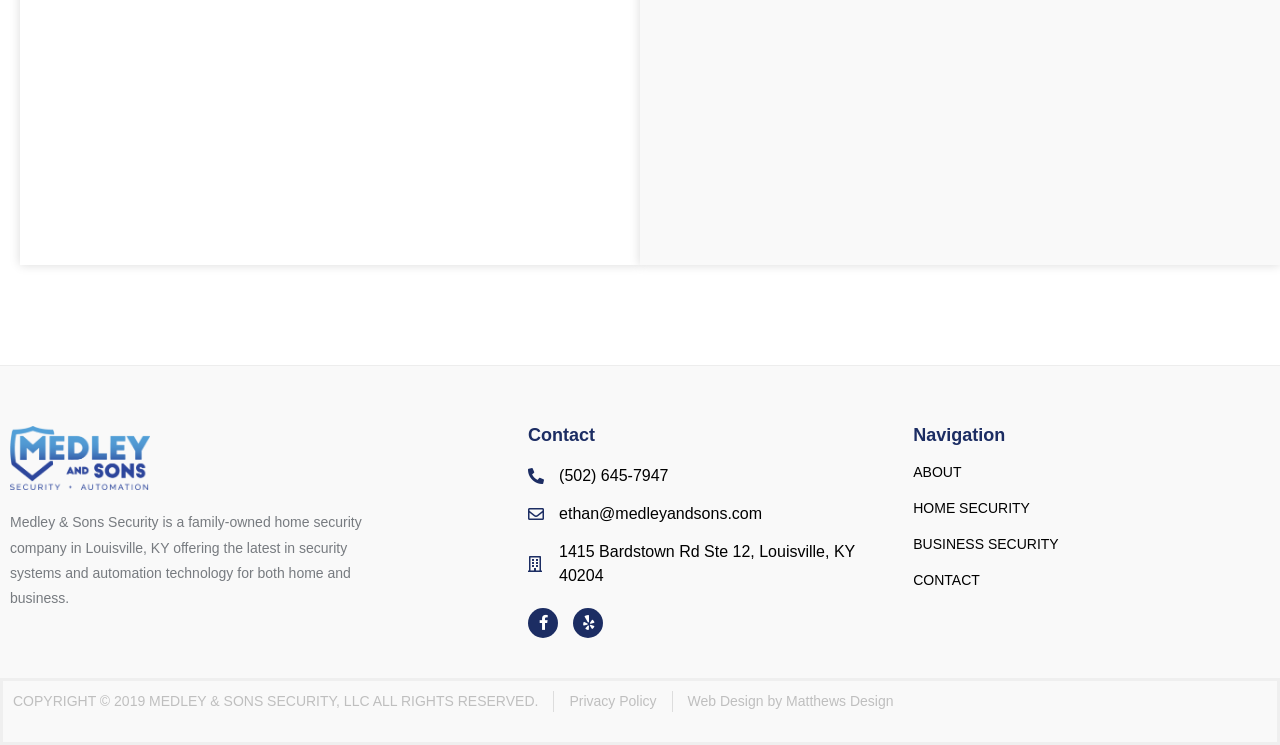Identify the bounding box coordinates of the region that needs to be clicked to carry out this instruction: "Click the contact phone number". Provide these coordinates as four float numbers ranging from 0 to 1, i.e., [left, top, right, bottom].

[0.413, 0.622, 0.698, 0.654]